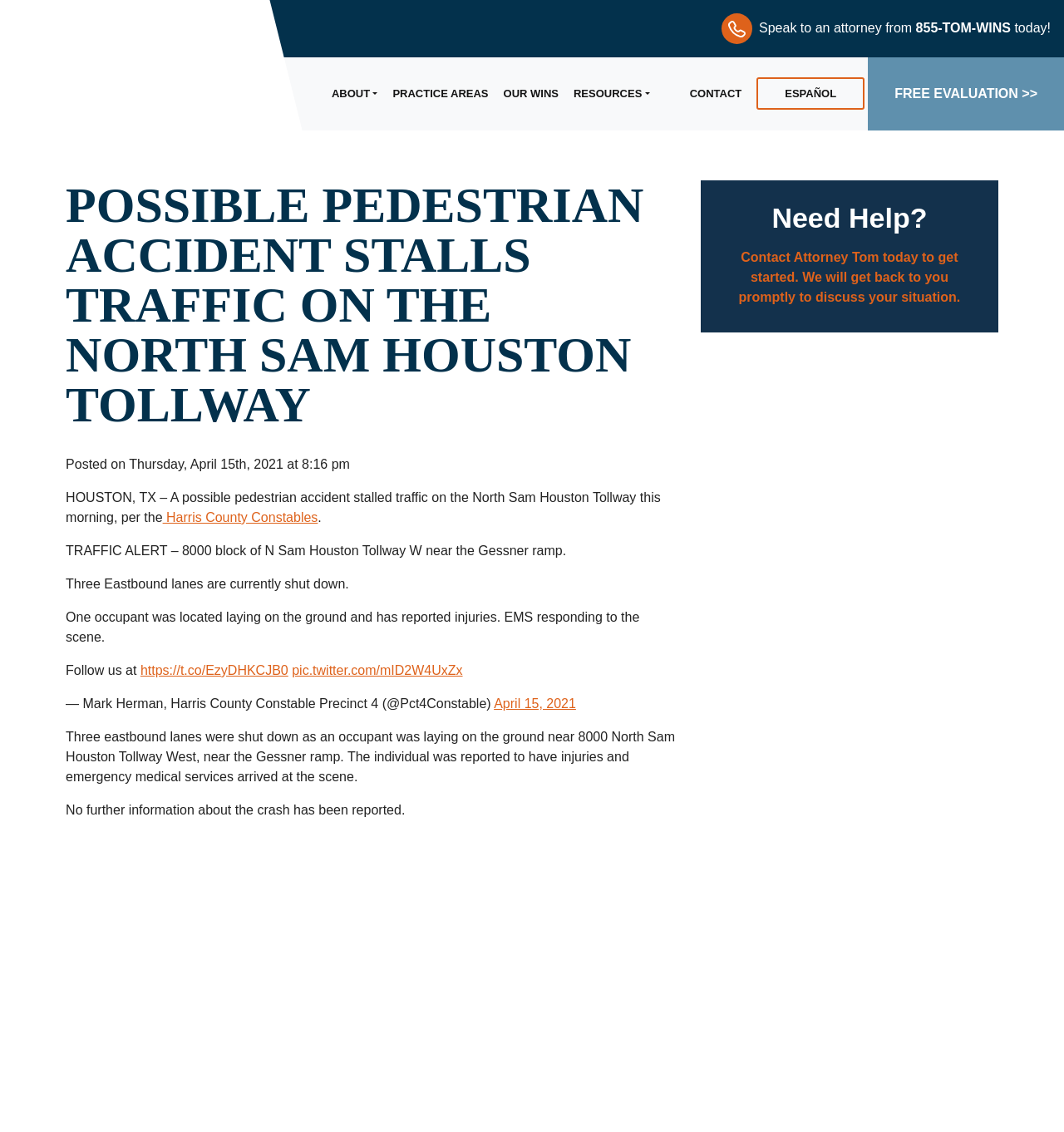Please identify the bounding box coordinates of the clickable element to fulfill the following instruction: "Click the Attorney Tom logo". The coordinates should be four float numbers between 0 and 1, i.e., [left, top, right, bottom].

[0.009, 0.017, 0.237, 0.098]